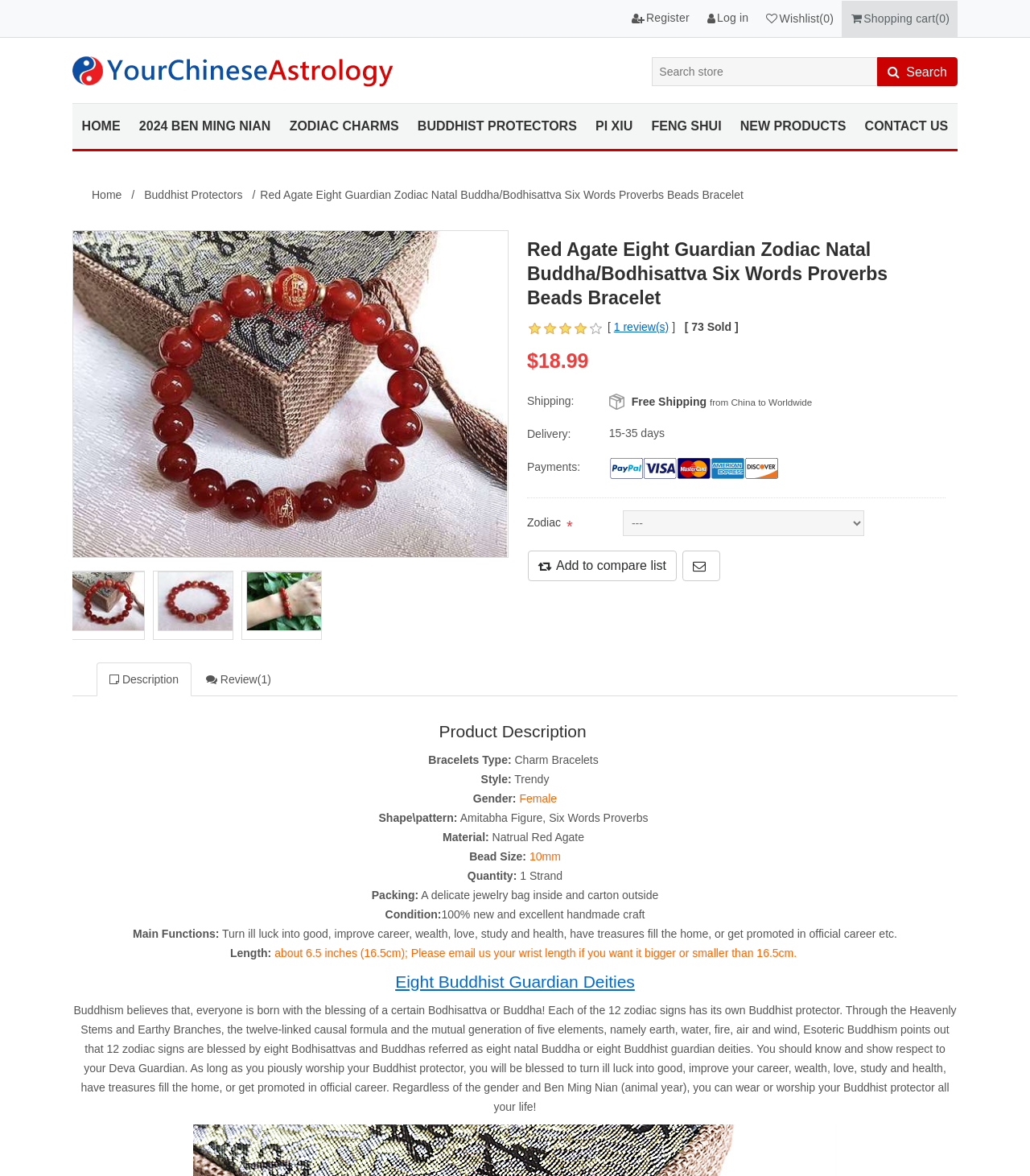Provide a short answer to the following question with just one word or phrase: What is the function of the Red Agate Eight Guardian Zodiac Natal Buddha/Bodhisattva Six Words Proverbs Beads Bracelet?

Turn ill luck into good, improve career, wealth, love, study and health